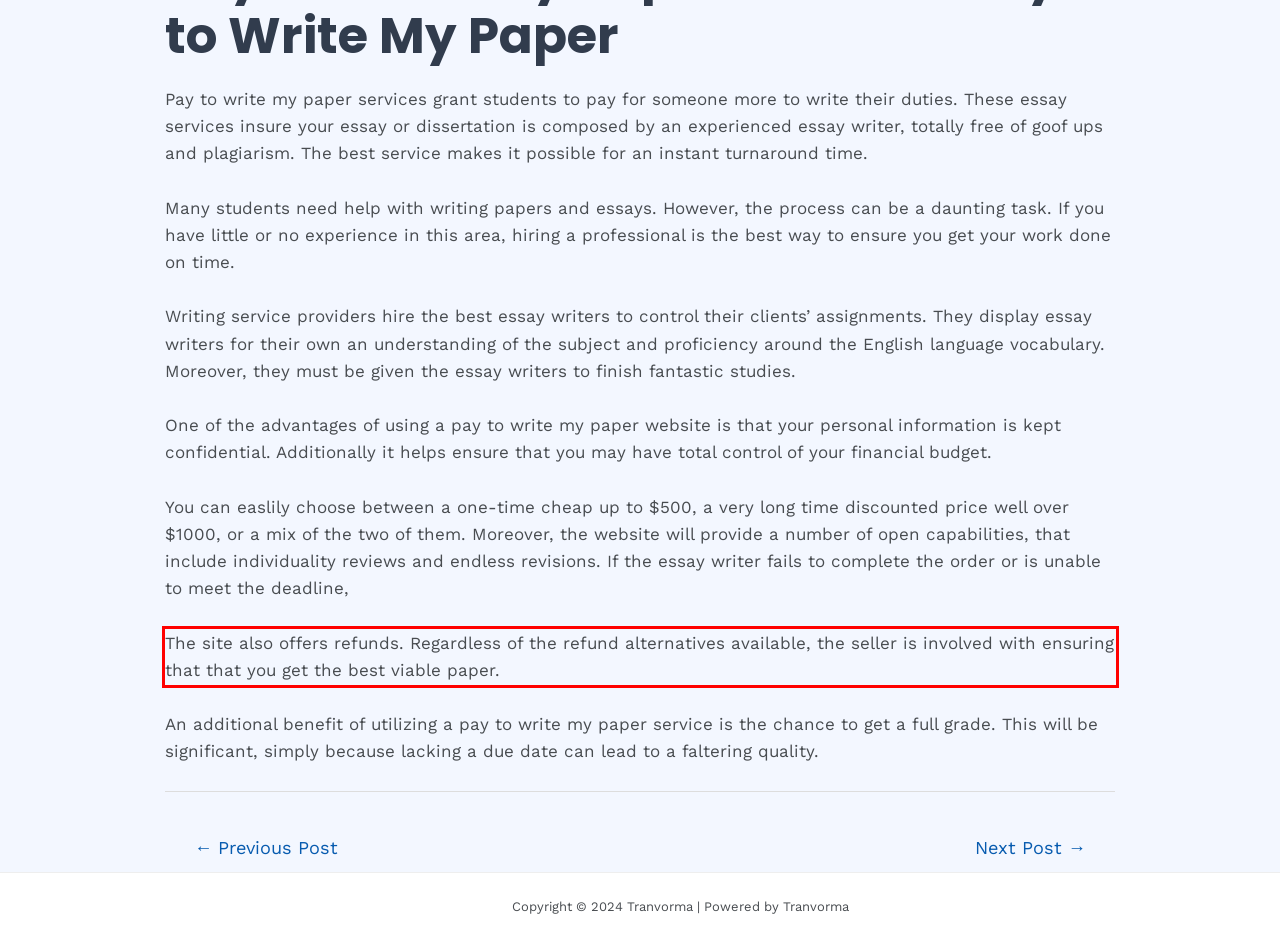Examine the screenshot of the webpage, locate the red bounding box, and perform OCR to extract the text contained within it.

The site also offers refunds. Regardless of the refund alternatives available, the seller is involved with ensuring that that you get the best viable paper.